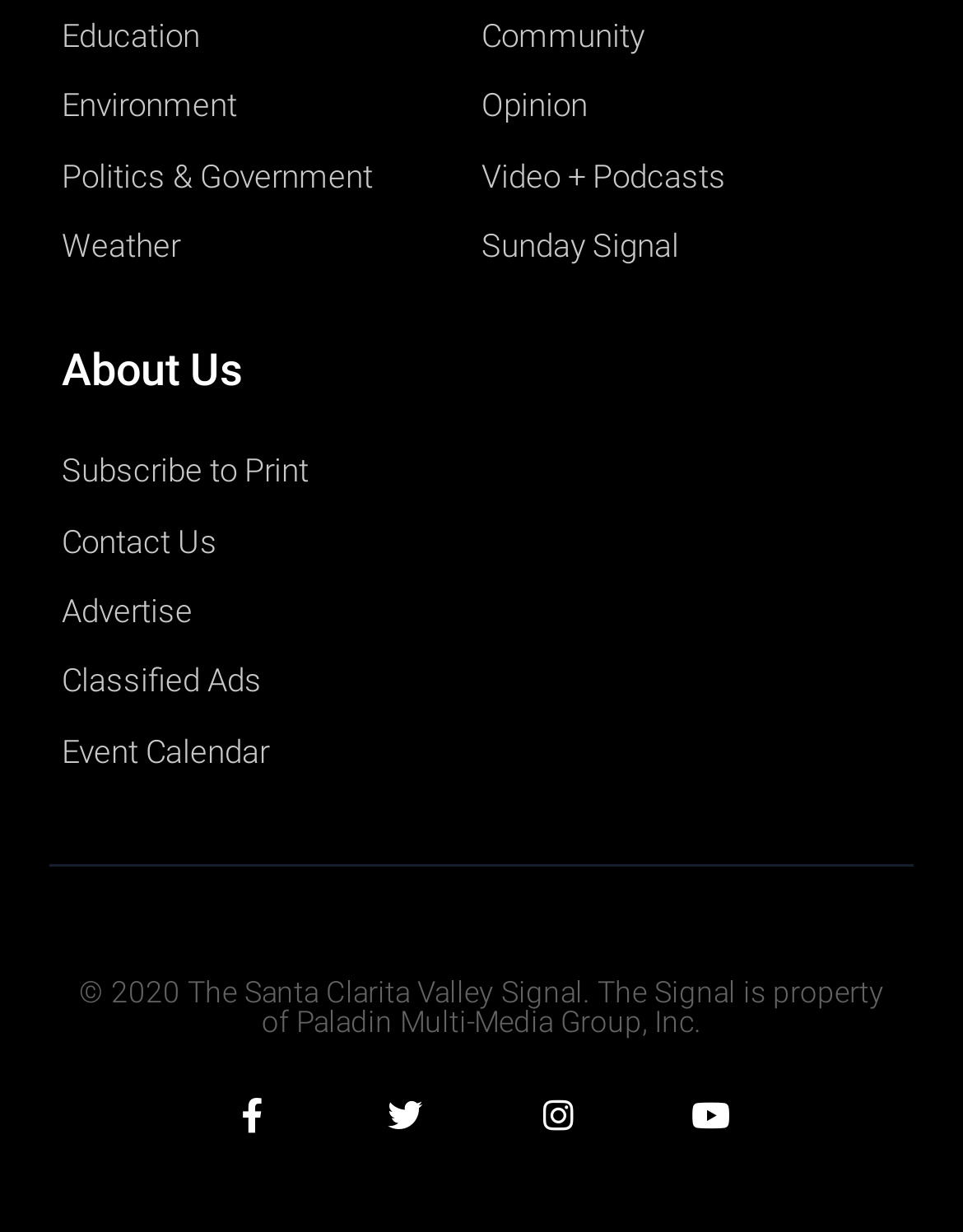Provide your answer in one word or a succinct phrase for the question: 
What social media platforms is the website on?

Facebook, Twitter, Instagram, Youtube